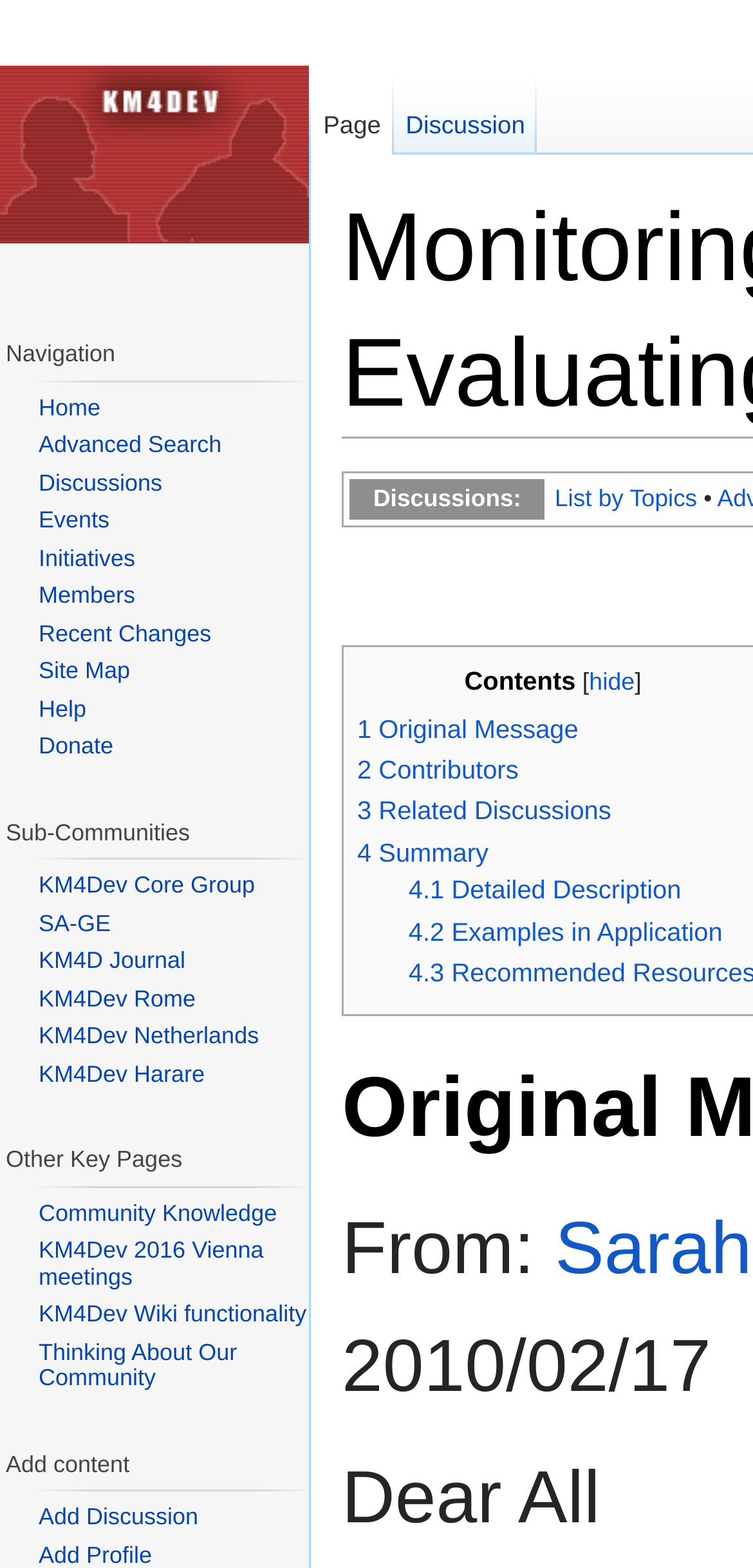Describe all significant elements and features of the webpage.

This webpage is about "Monitoring, Measuring and Evaluating KM" on the KM4Dev Wiki. At the top, there is a navigation section with links to "Namespaces", "Page", and "Discussion". Below this, there is a "Jump to" section with links to "navigation" and "search". 

On the left side, there is a navigation menu with several sections: "Navigation", "Sub-Communities", and "Other Key Pages". The "Navigation" section has links to "Home", "Advanced Search", "Discussions", "Events", "Initiatives", "Members", "Recent Changes", "Site Map", "Help", and "Donate". The "Sub-Communities" section has links to "KM4Dev Core Group", "SA-GE", "KM4D Journal", "KM4Dev Rome", "KM4Dev Netherlands", and "KM4Dev Harare". The "Other Key Pages" section has links to "Community Knowledge", "KM4Dev 2016 Vienna meetings", "KM4Dev Wiki functionality", "Thinking About Our Community", and "Add Discussion".

On the right side, there is a section with a heading "Contents" and links to "1 Original Message", "2 Contributors", "3 Related Discussions", and "4 Summary". Below this, there are more links to "4.1 Detailed Description" and "4.2 Examples in Application". 

At the bottom, there is a section with a heading "From:" and a message that starts with "Dear All".